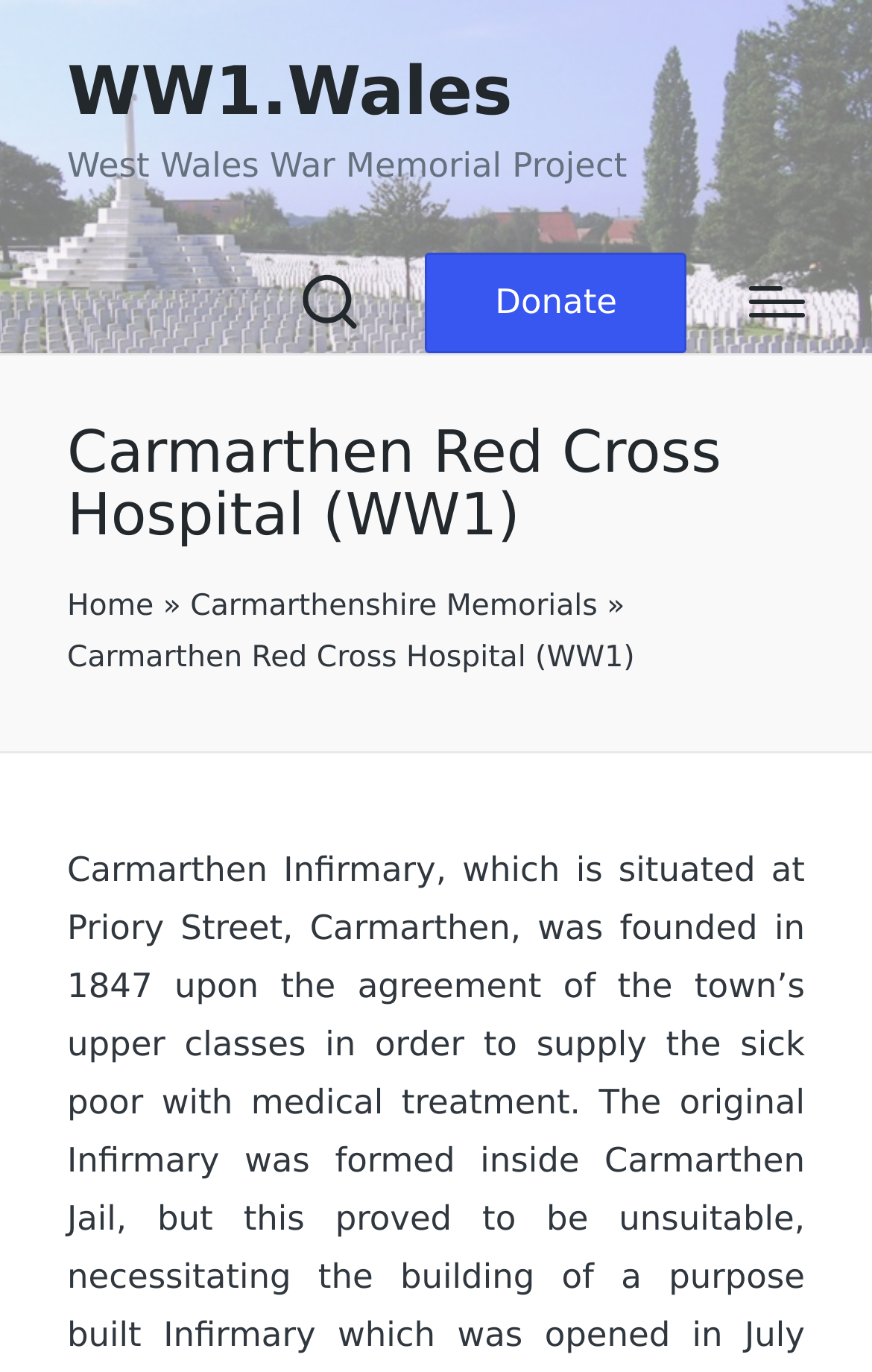Given the element description, predict the bounding box coordinates in the format (top-left x, top-left y, bottom-right x, bottom-right y). Make sure all values are between 0 and 1. Here is the element description: aria-label="Menu"

[0.859, 0.209, 0.923, 0.232]